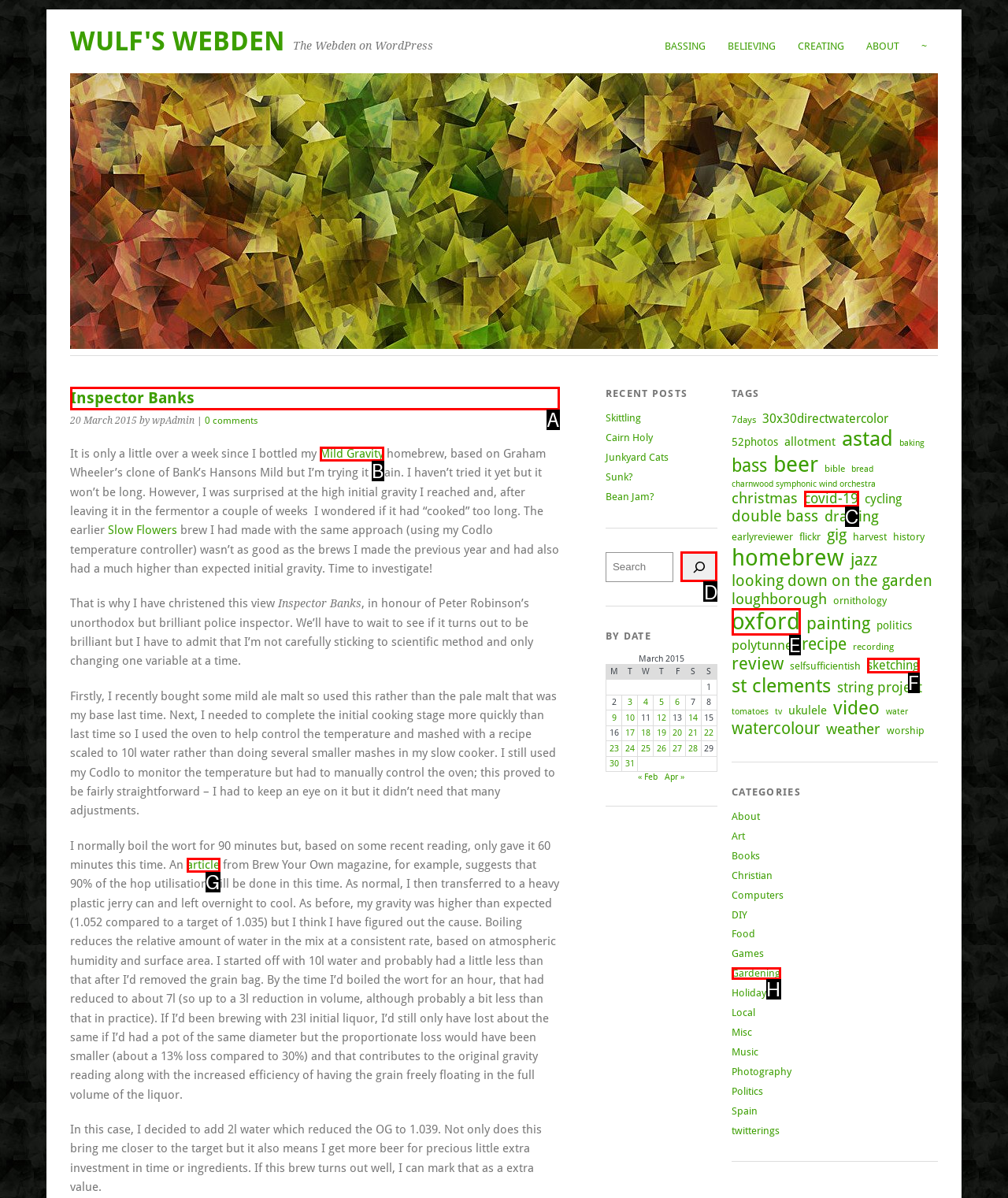For the instruction: View the 'Inspector Banks' post, determine the appropriate UI element to click from the given options. Respond with the letter corresponding to the correct choice.

A